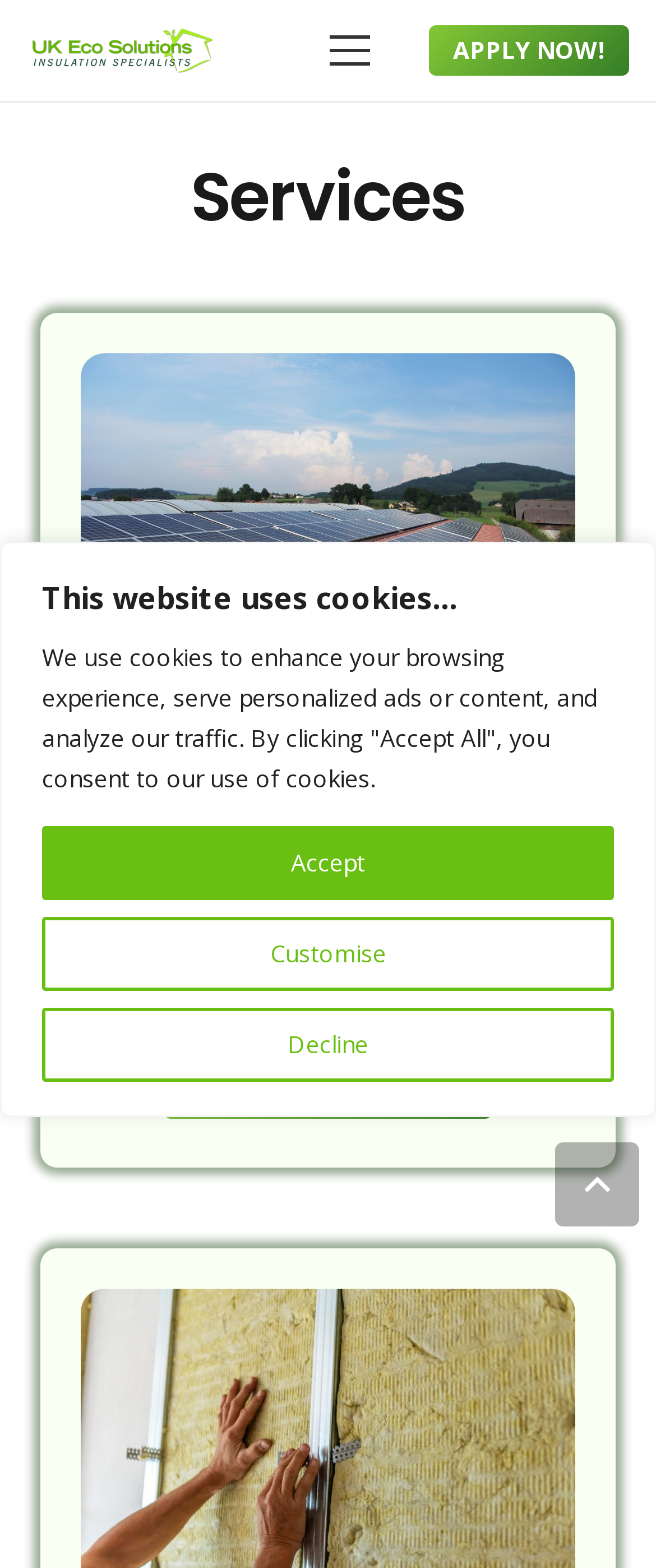Locate the bounding box coordinates of the clickable region to complete the following instruction: "Click the 'Back to top' button."

[0.846, 0.729, 0.974, 0.782]